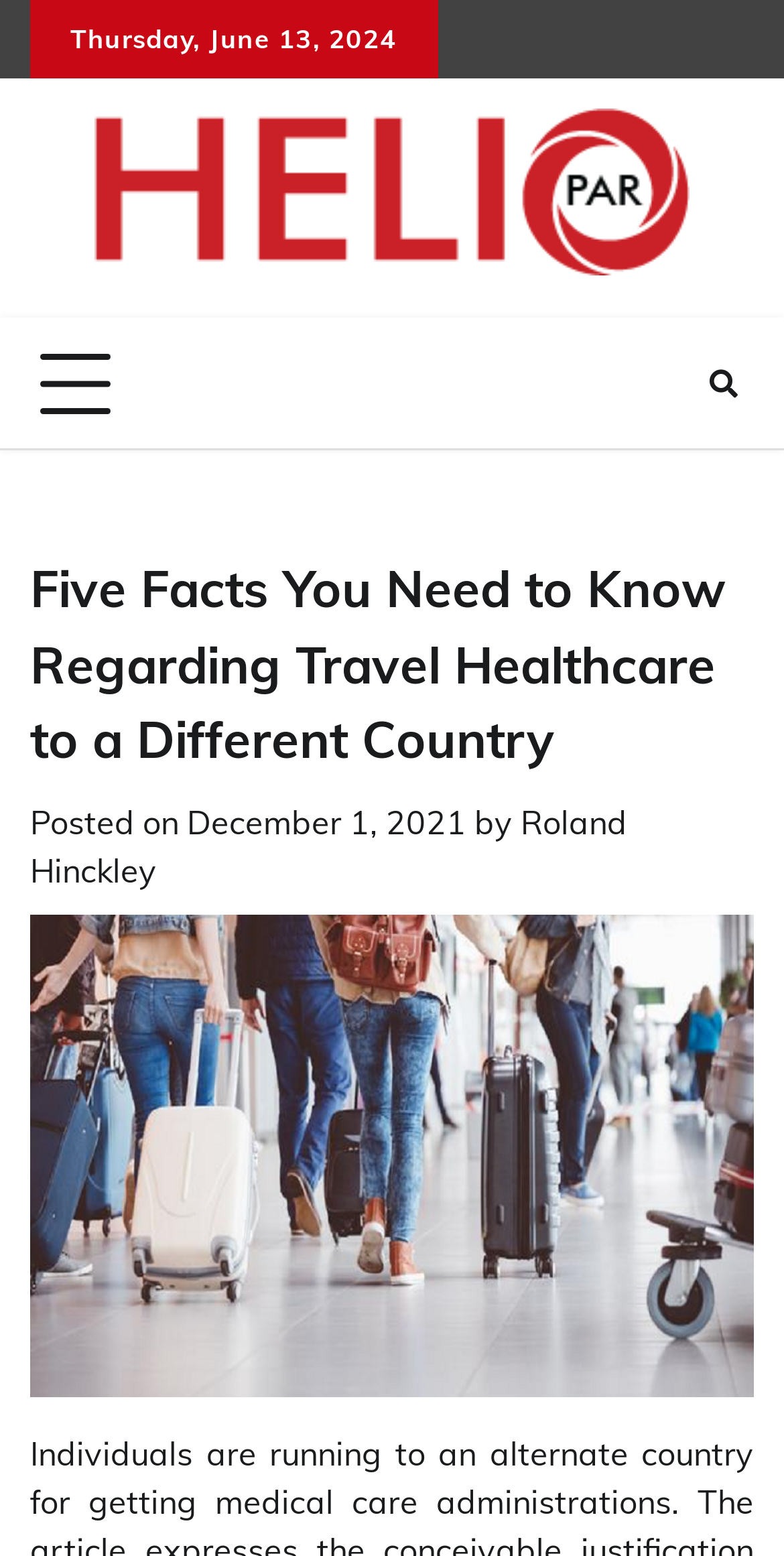Based on the element description, predict the bounding box coordinates (top-left x, top-left y, bottom-right x, bottom-right y) for the UI element in the screenshot: December 1, 2021August 8, 2022

[0.238, 0.515, 0.595, 0.541]